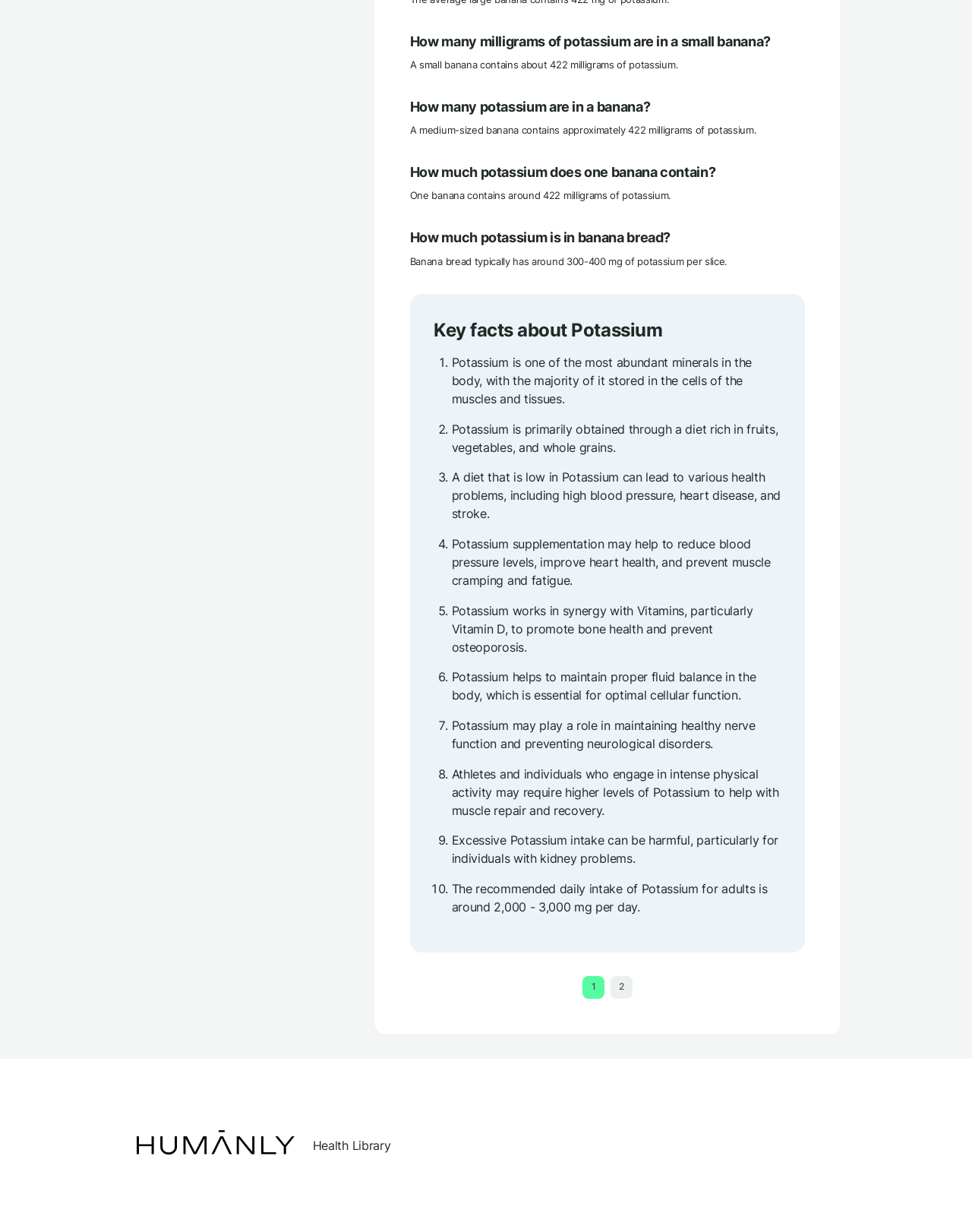What is the recommended daily intake of Potassium for adults?
Provide a comprehensive and detailed answer to the question.

The answer can be found in the last point of the 'Key facts about Potassium' section, which is marked as '10.' and its corresponding StaticText 'The recommended daily intake of Potassium for adults is around 2,000 - 3,000 mg per day.'